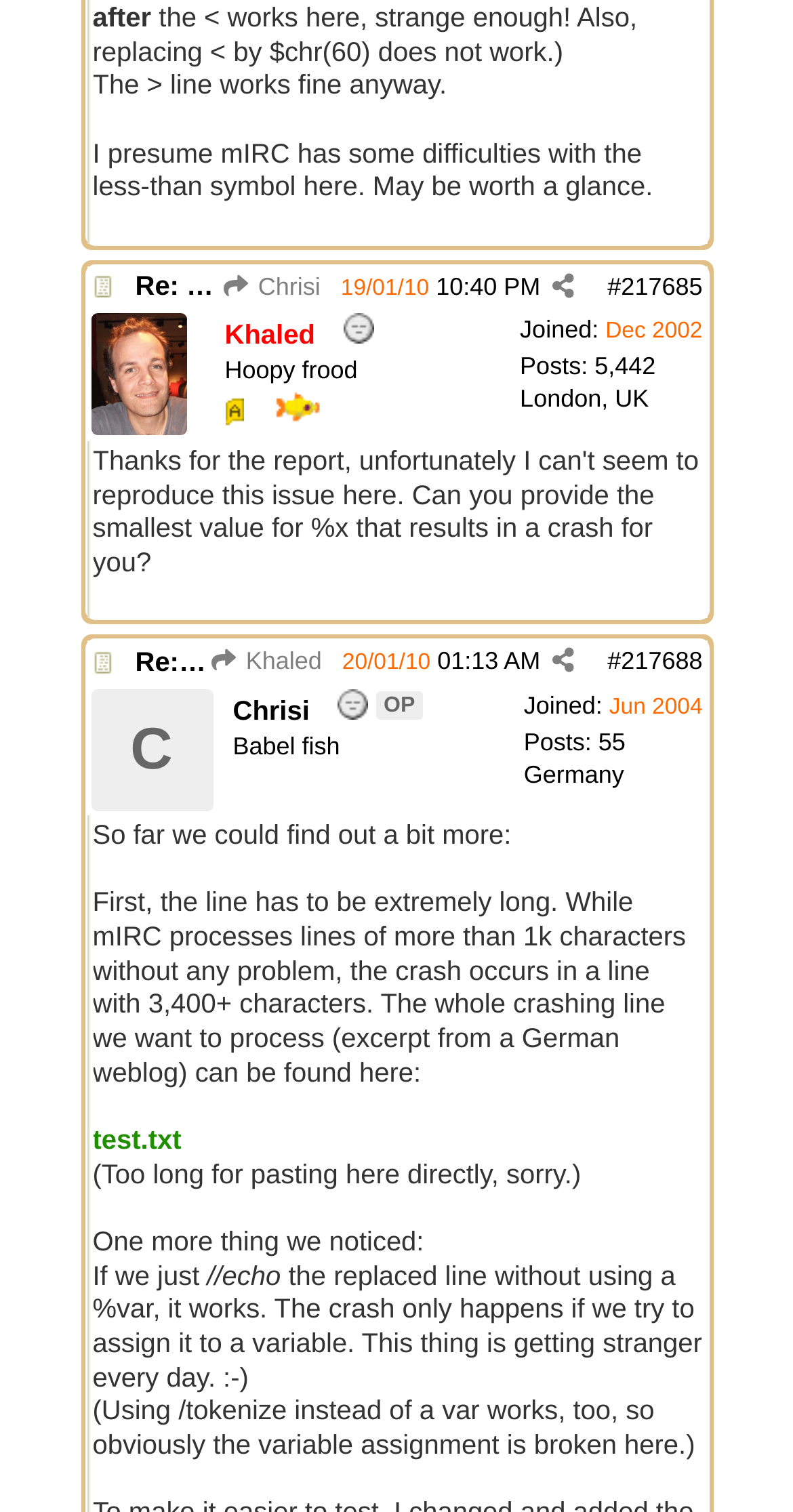Using the description: "217688", identify the bounding box of the corresponding UI element in the screenshot.

[0.783, 0.428, 0.886, 0.447]